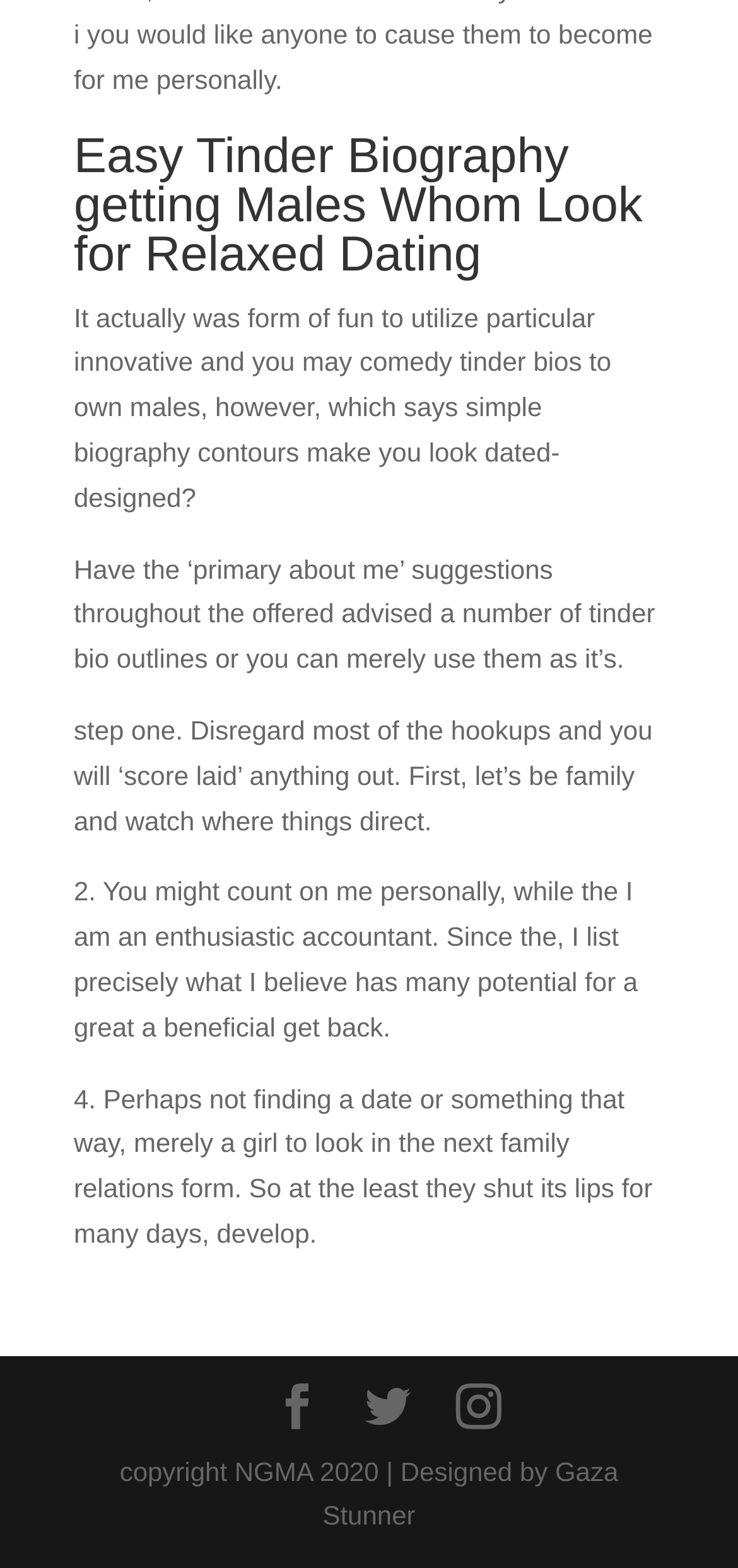What is the occupation of the person in the second bio outline? Analyze the screenshot and reply with just one word or a short phrase.

Accountant